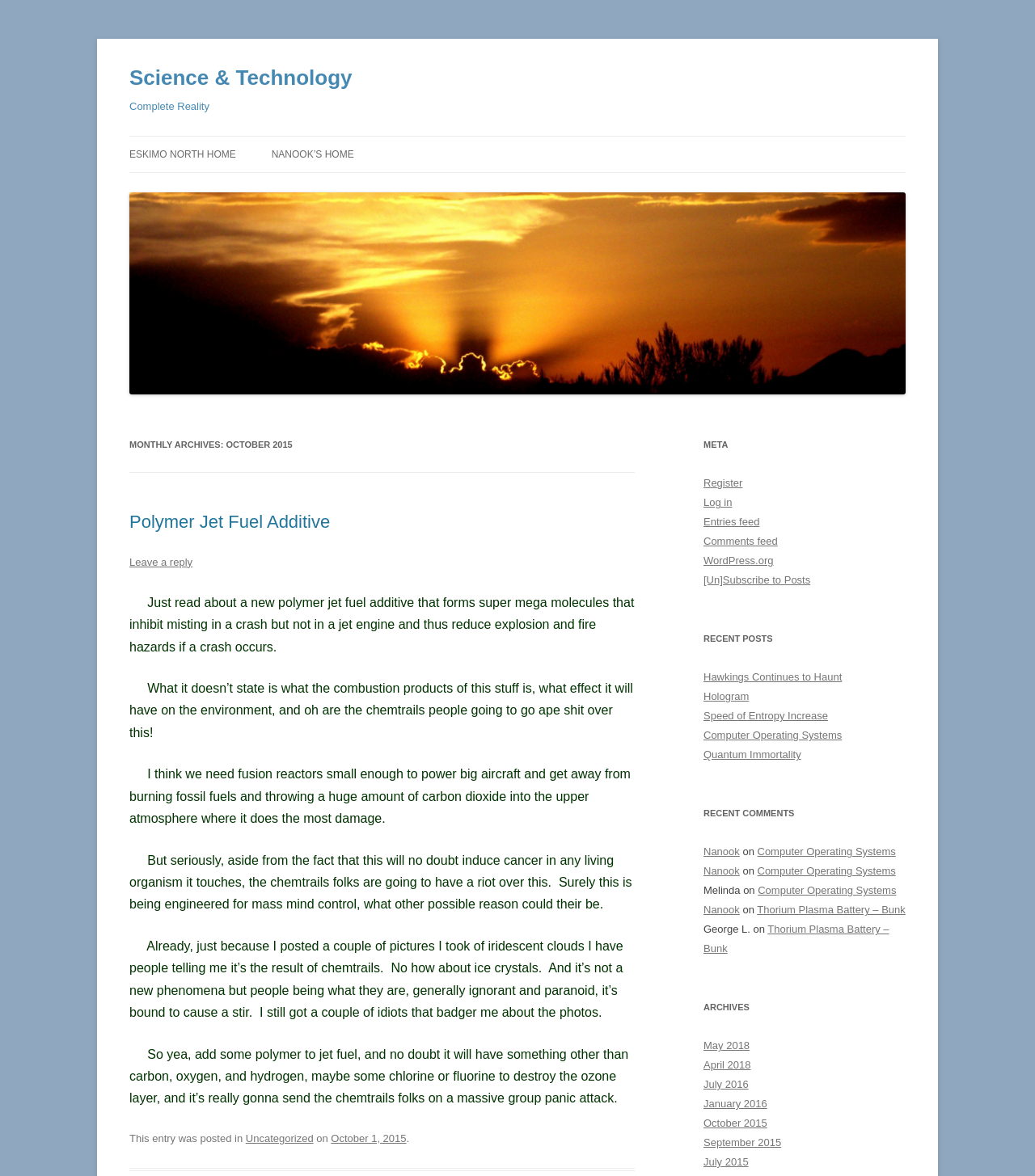Using the element description: "European data protection laws", determine the bounding box coordinates for the specified UI element. The coordinates should be four float numbers between 0 and 1, [left, top, right, bottom].

None